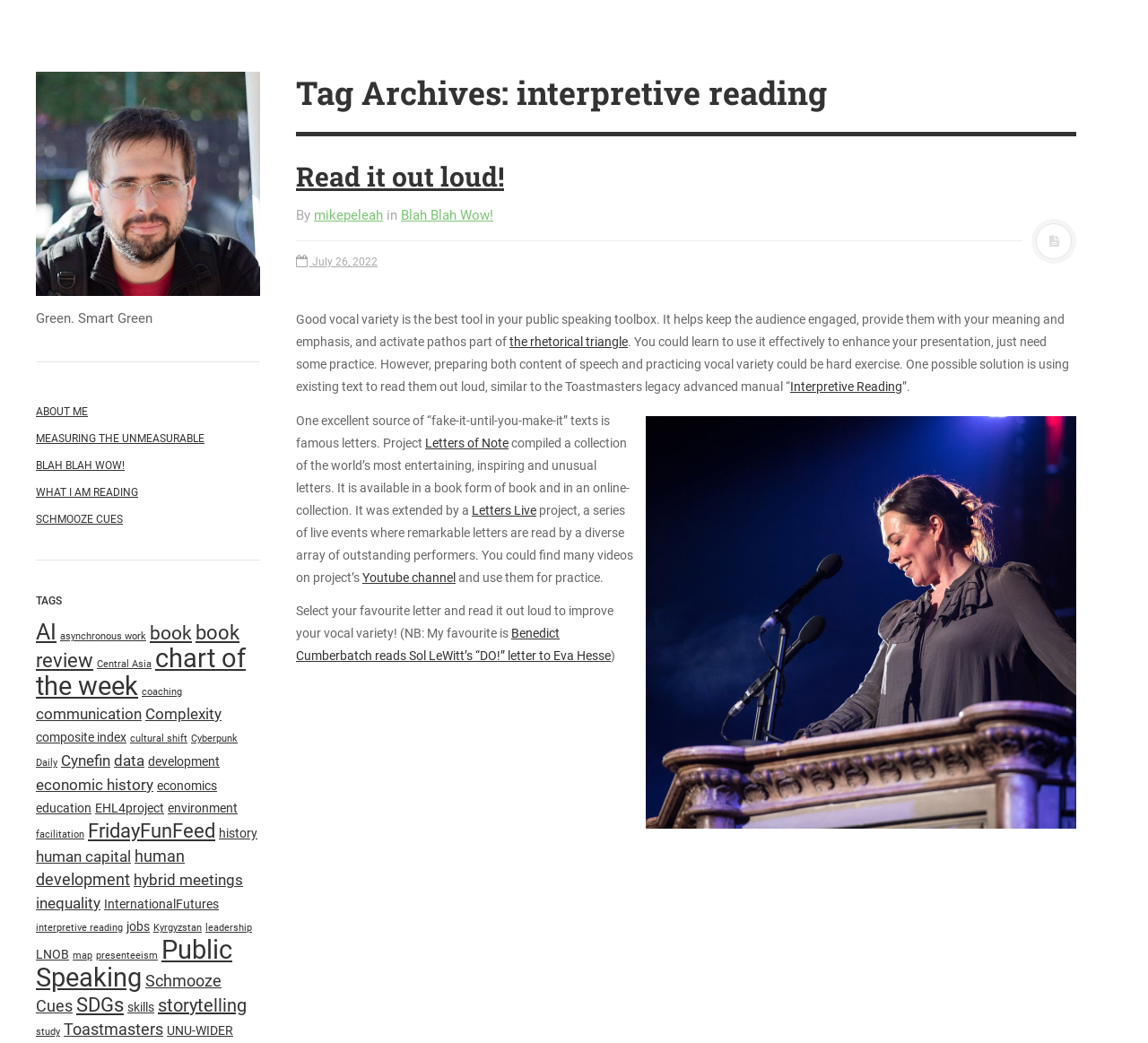Find the bounding box coordinates for the area that must be clicked to perform this action: "Visit the 'Letters of Note' website".

[0.37, 0.418, 0.443, 0.431]